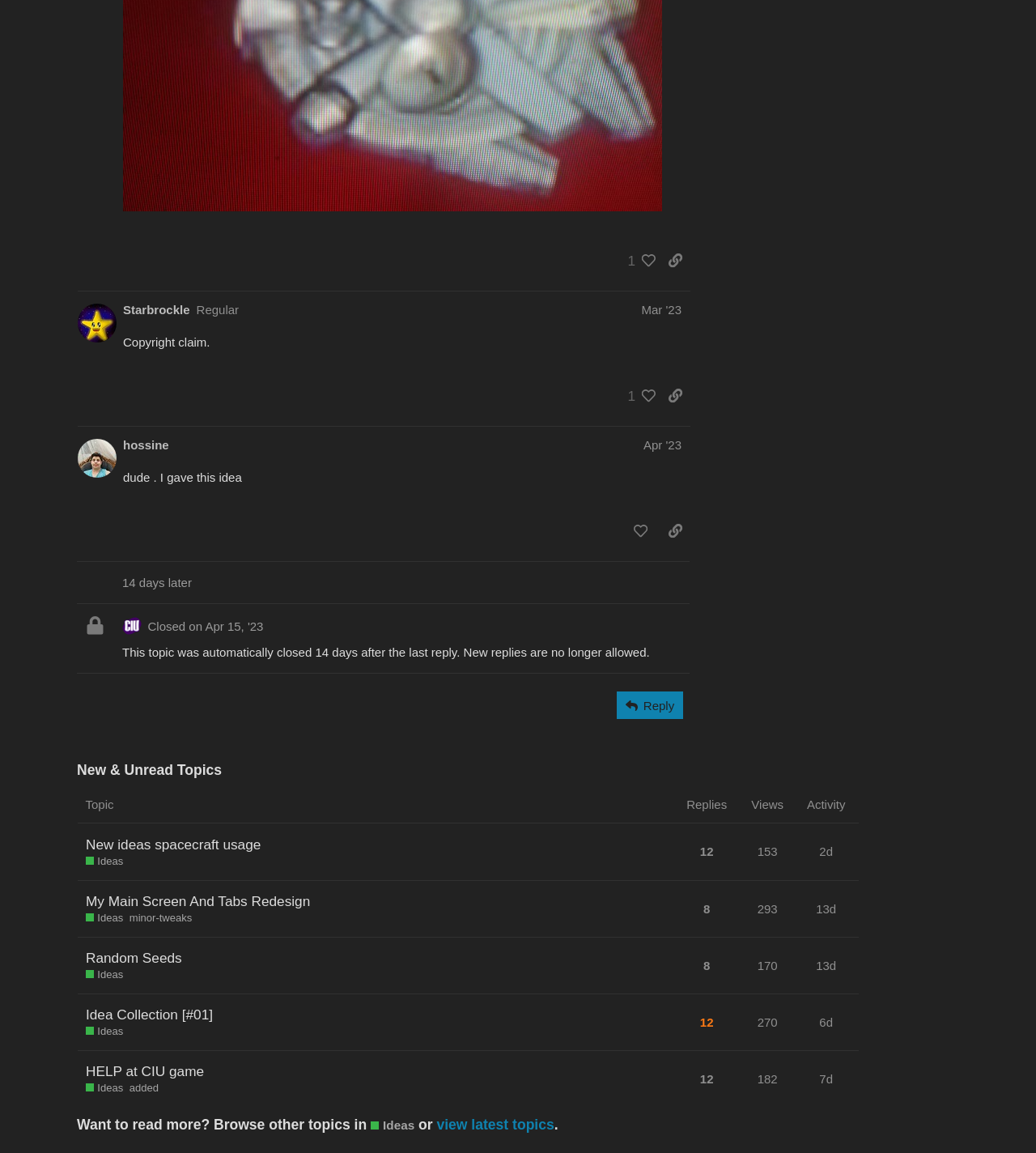Locate the bounding box coordinates of the region to be clicked to comply with the following instruction: "Reply to the topic". The coordinates must be four float numbers between 0 and 1, in the form [left, top, right, bottom].

[0.596, 0.6, 0.659, 0.624]